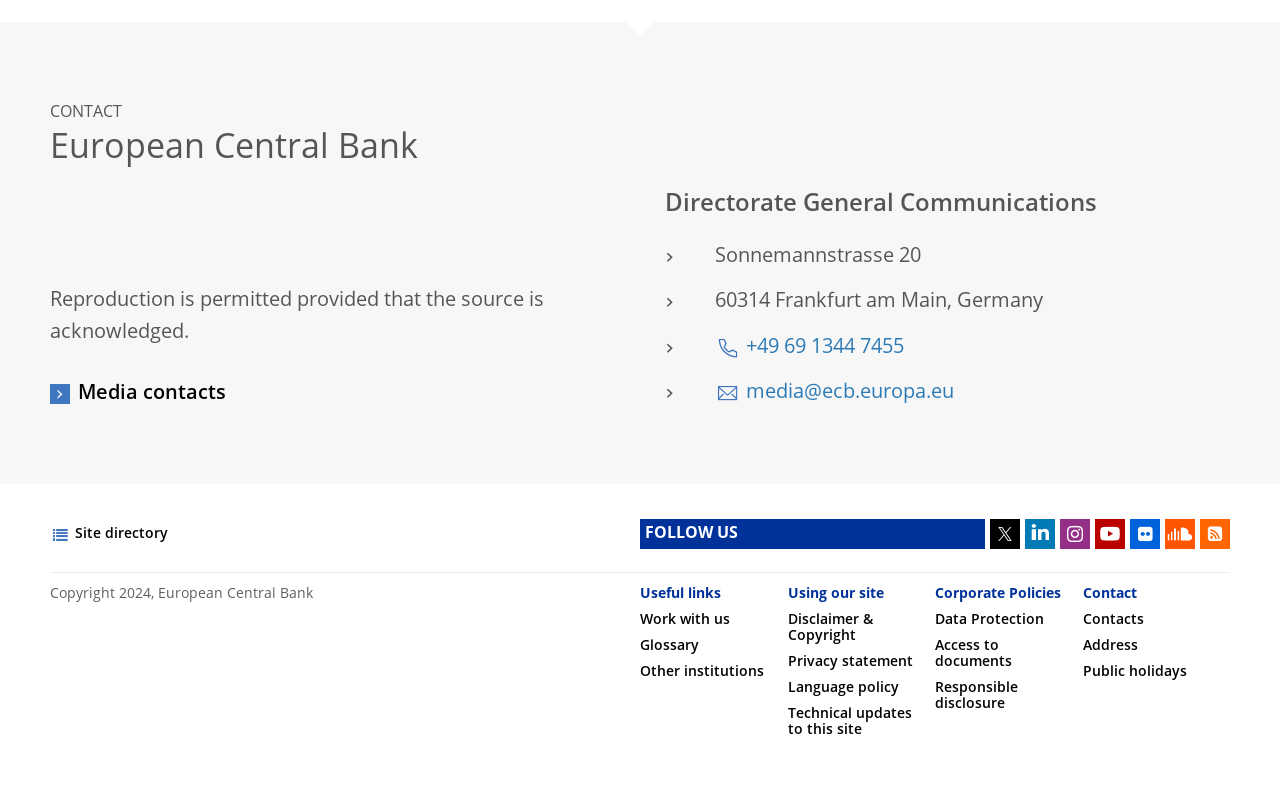How many useful links are provided? Look at the image and give a one-word or short phrase answer.

5